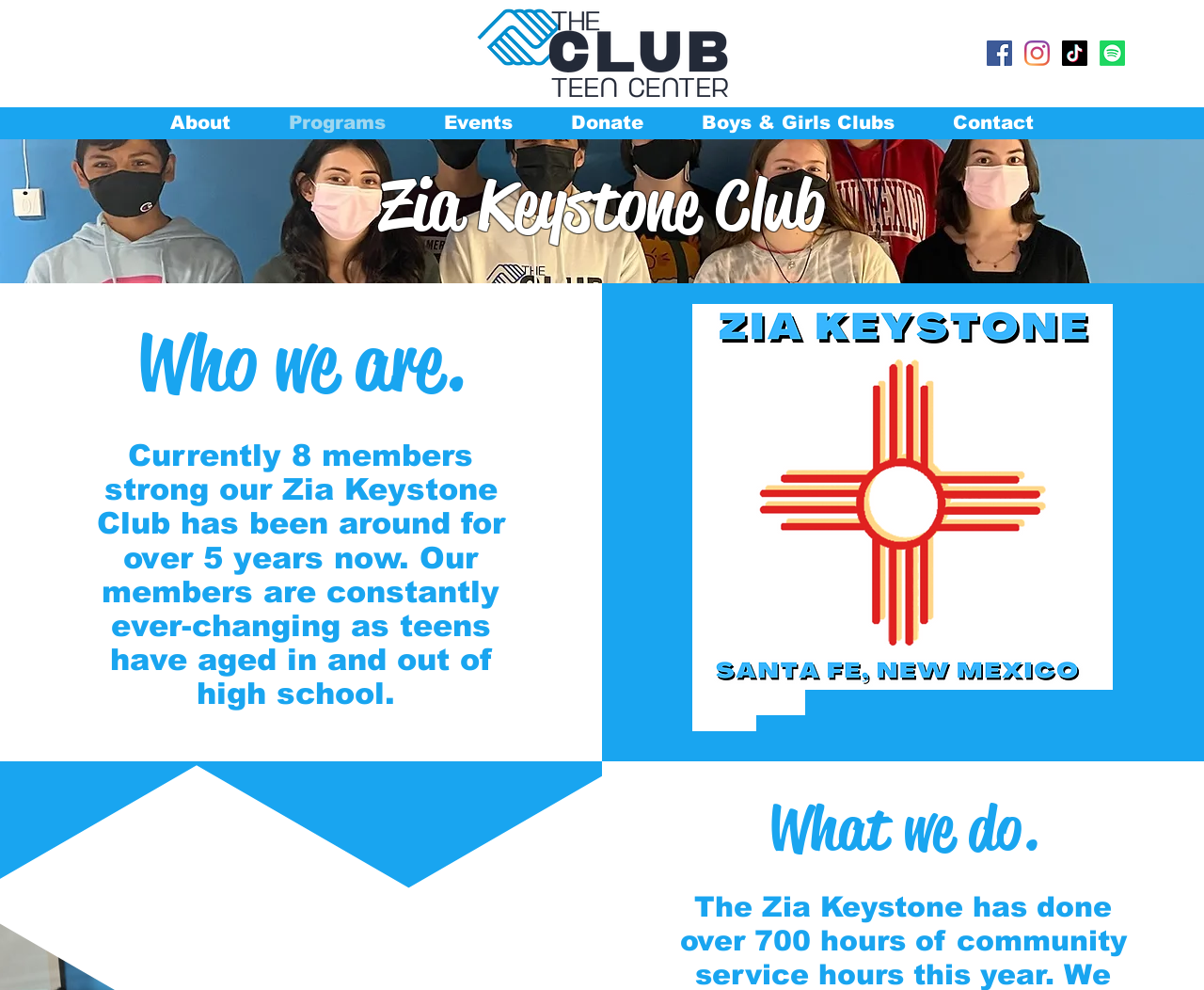Identify the main heading of the webpage and provide its text content.

Zia Keystone Club